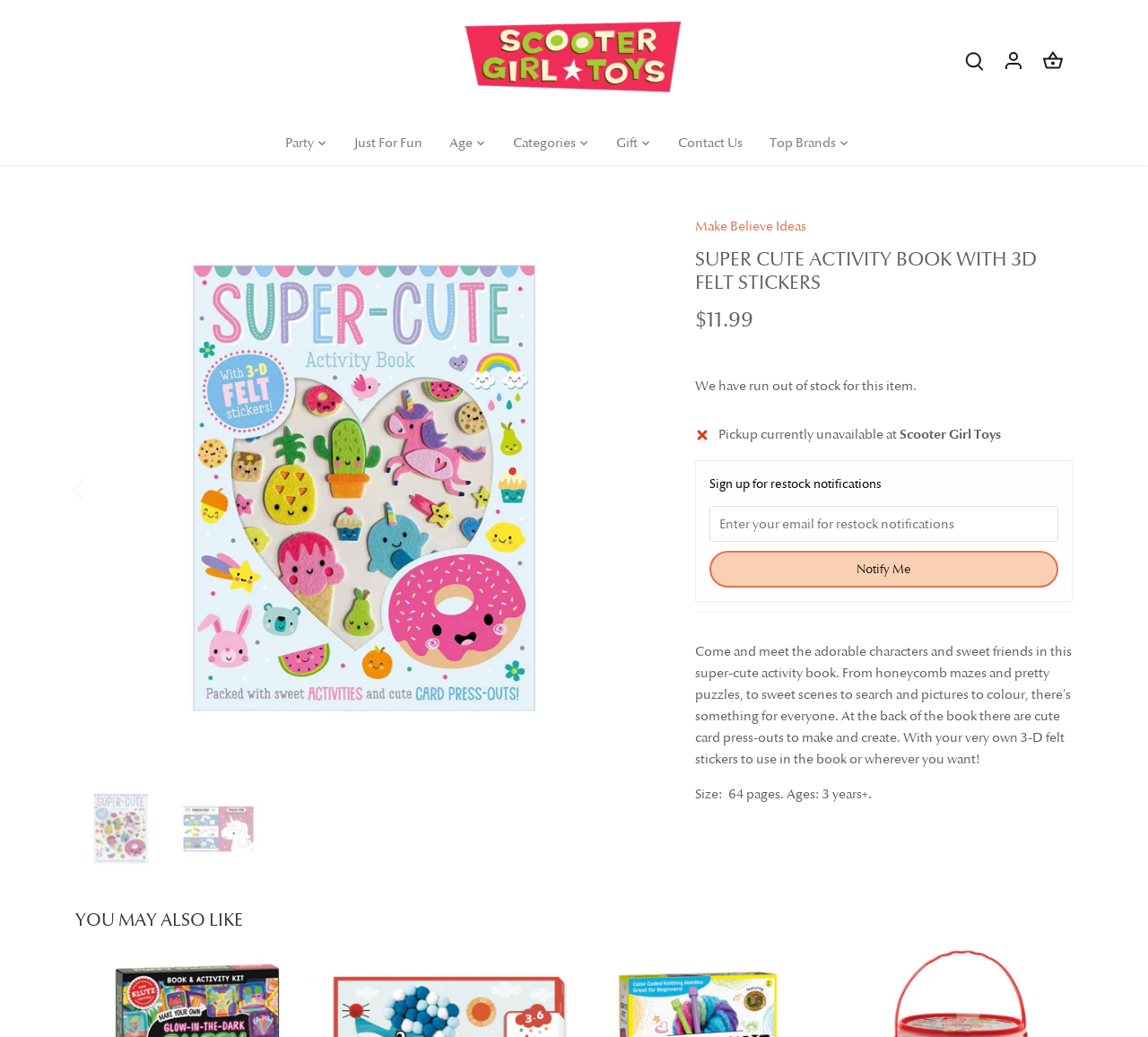Offer a detailed account of what is visible on the webpage.

This webpage is about a product called "Super Cute Activity Book with 3D Felt Stickers" from Scooter Girl Toys. At the top, there are several links, including "Search", "Account", and "Go to cart", accompanied by small images. Below these links, there is a navigation menu with options like "Party", "Just For Fun", "Age", "Categories", "Gift", "Contact Us", and "Top Brands", each with a small image.

On the left side, there are two buttons, "Previous" and "Next", which are likely used for pagination. Below these buttons, there is a listbox with two options, "Select thumbnail", which appears to be an image slider.

The main content of the page is about the product, with a heading that reads "SUPER CUTE ACTIVITY BOOK WITH 3D FELT STICKERS". Below the heading, there is a price tag of "$11.99" and a notice that the item is out of stock. There is also a message indicating that pickup is currently unavailable at Scooter Girl Toys.

Further down, there is a section that allows users to sign up for restock notifications by entering their email address. Below this section, there is a separator line, followed by a detailed product description that highlights the features of the activity book, including honeycomb mazes, pretty puzzles, and 3-D felt stickers.

At the bottom of the page, there is a section titled "YOU MAY ALSO LIKE", which likely suggests related products.